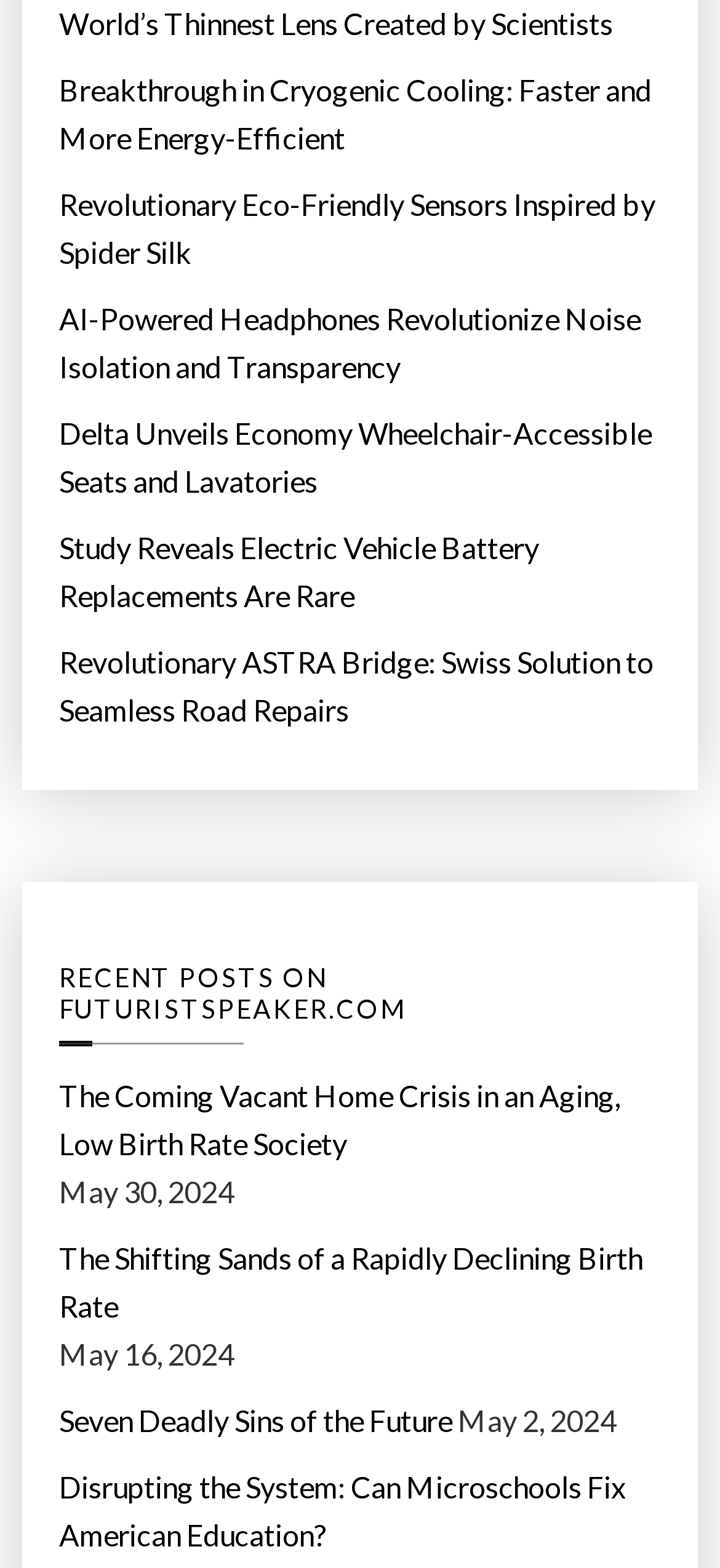Please specify the bounding box coordinates of the element that should be clicked to execute the given instruction: 'View board index'. Ensure the coordinates are four float numbers between 0 and 1, expressed as [left, top, right, bottom].

None